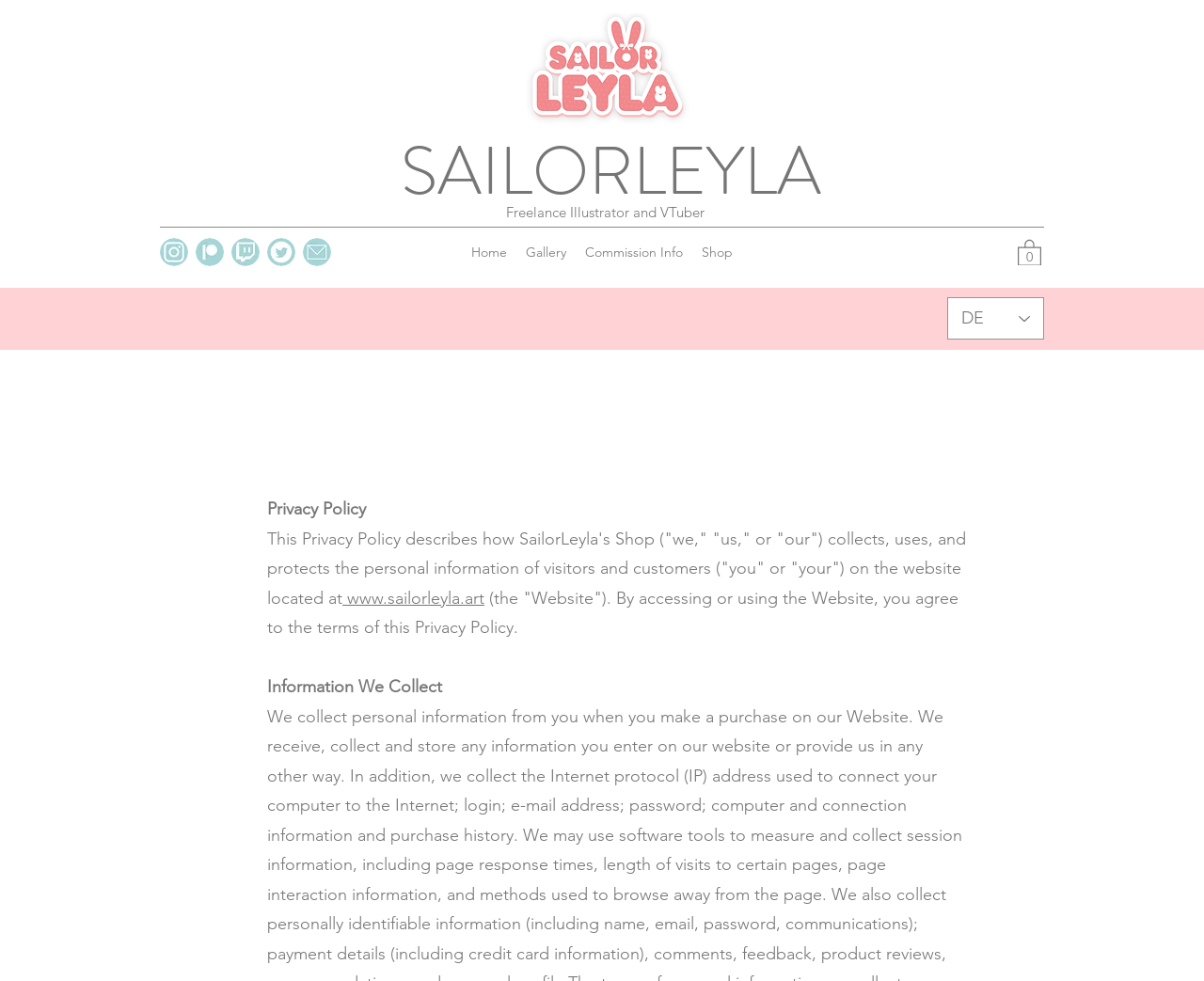Offer a comprehensive description of the webpage’s content and structure.

This webpage is about SailorLeyla's Privacy Policy. At the top left, there is a logo image, accompanied by a link to the logo. Next to the logo, there is a link to the website's name, "SAILORLEYLA". Below the logo, there is a brief description of the website owner, "Freelance Illustrator and VTuber".

On the top right, there are five small images, likely thumbnails, arranged horizontally. Below these images, there is a navigation menu with links to different sections of the website, including "Home", "Gallery", "Commission Info", and "Shop".

On the top right corner, there is a button with a shopping cart icon and the text "Warenkorb mit 0 Artikeln", which means "Cart with 0 items" in German. Next to the button, there is a language selector dropdown menu, currently set to German.

The main content of the webpage is the Privacy Policy, which is divided into sections. The first section is an introduction, explaining that the policy describes how the website collects, uses, and protects personal information. The text also mentions the website's URL, "www.sailorleyla.art". The following sections are not explicitly titled, but they appear to discuss the types of information collected and how it is used.

Throughout the webpage, there are no prominent headings or titles, but the text is organized into clear sections with a consistent font and layout.